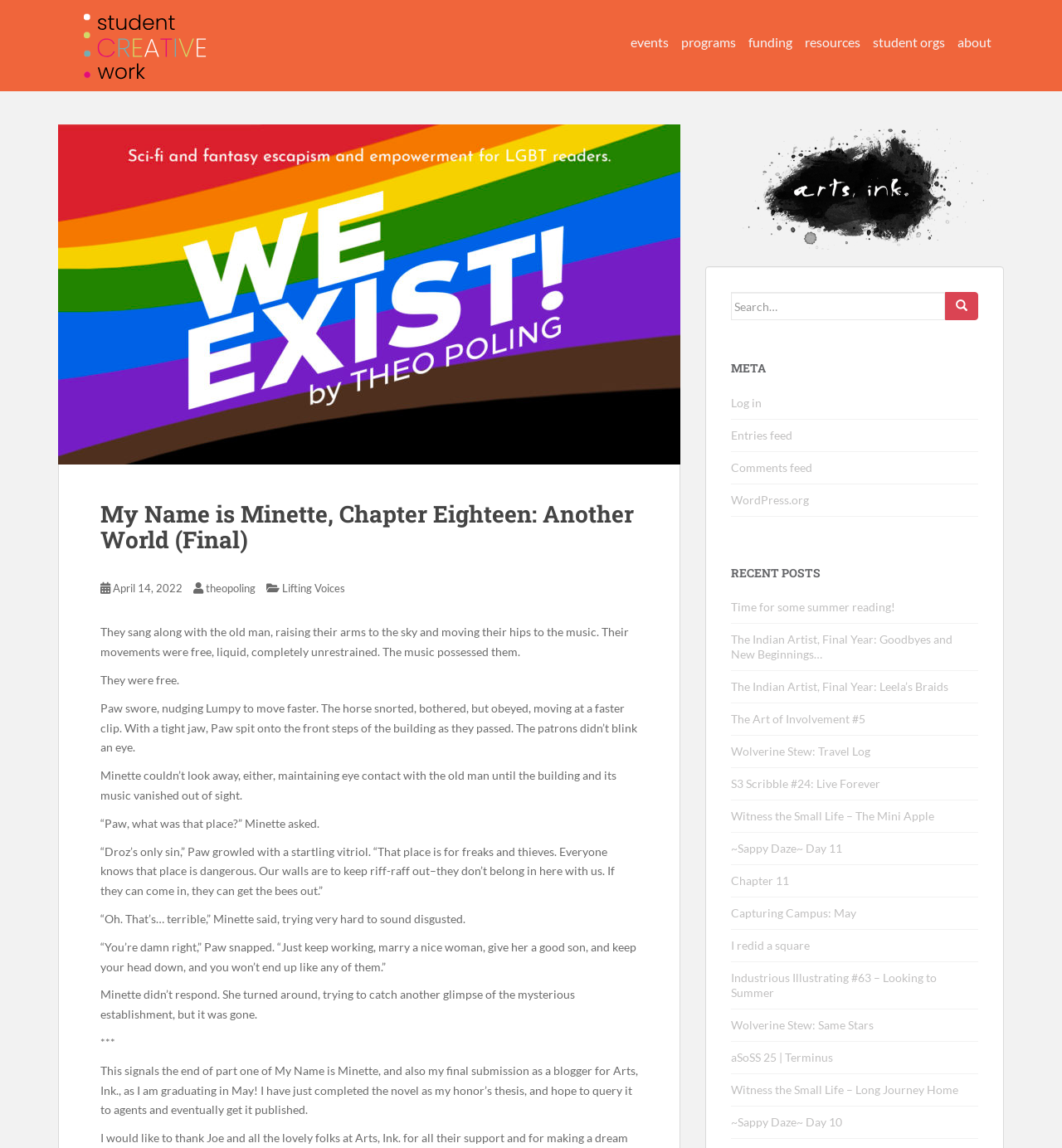Identify and extract the main heading from the webpage.

My Name is Minette, Chapter Eighteen: Another World (Final)